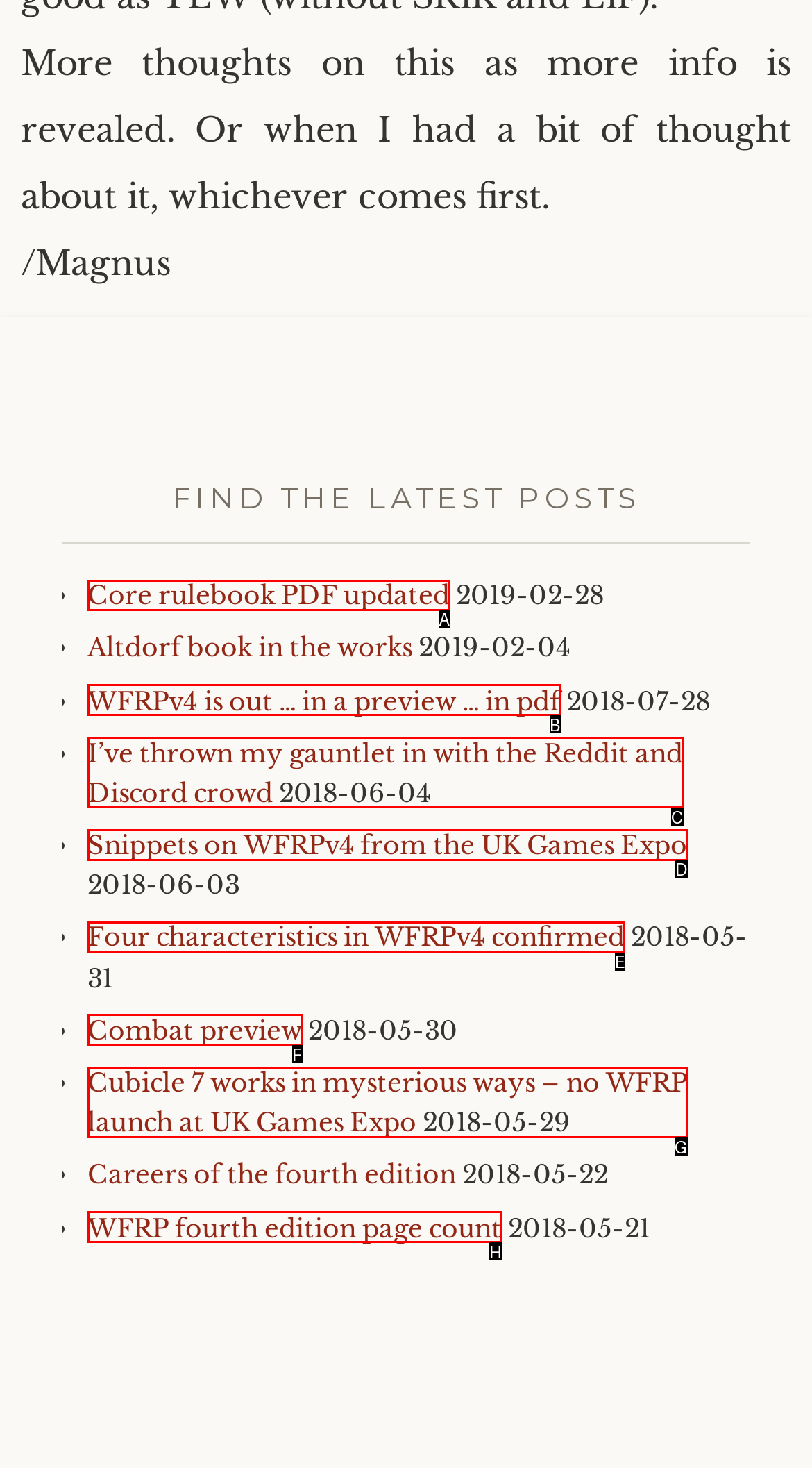Select the appropriate HTML element that needs to be clicked to finish the task: View the latest post 'Core rulebook PDF updated'
Reply with the letter of the chosen option.

A